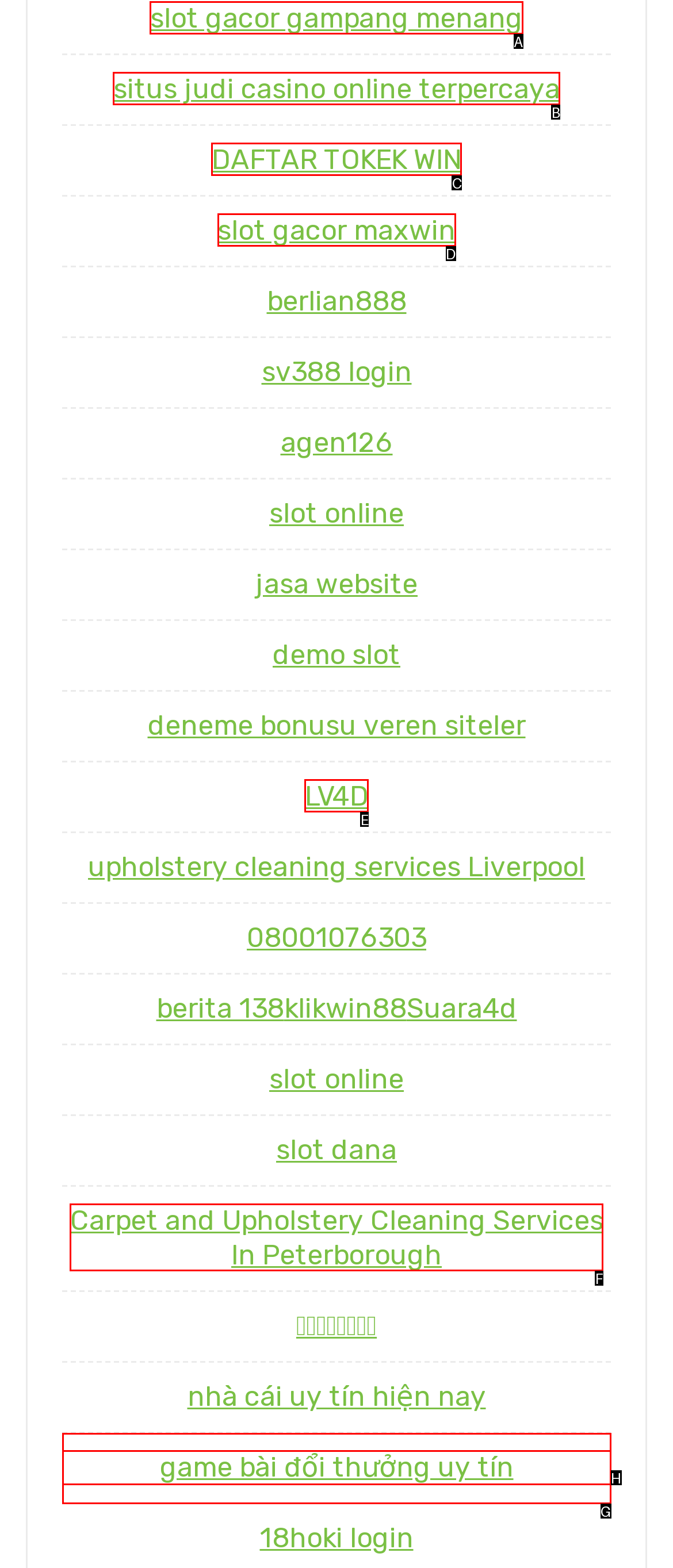Which UI element's letter should be clicked to achieve the task: Make an HOA payment
Provide the letter of the correct choice directly.

None